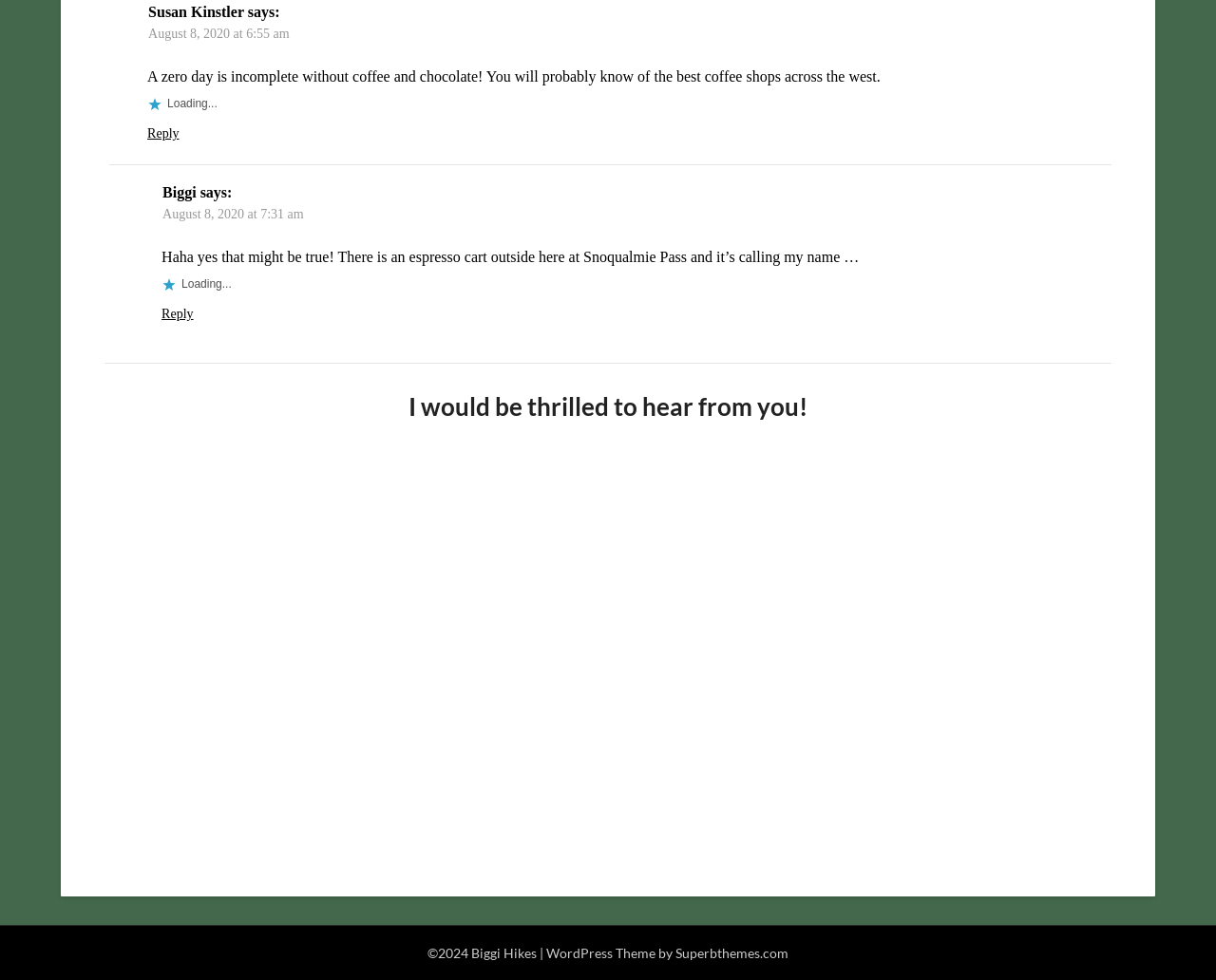What is the current state of the webpage? Using the information from the screenshot, answer with a single word or phrase.

Loading